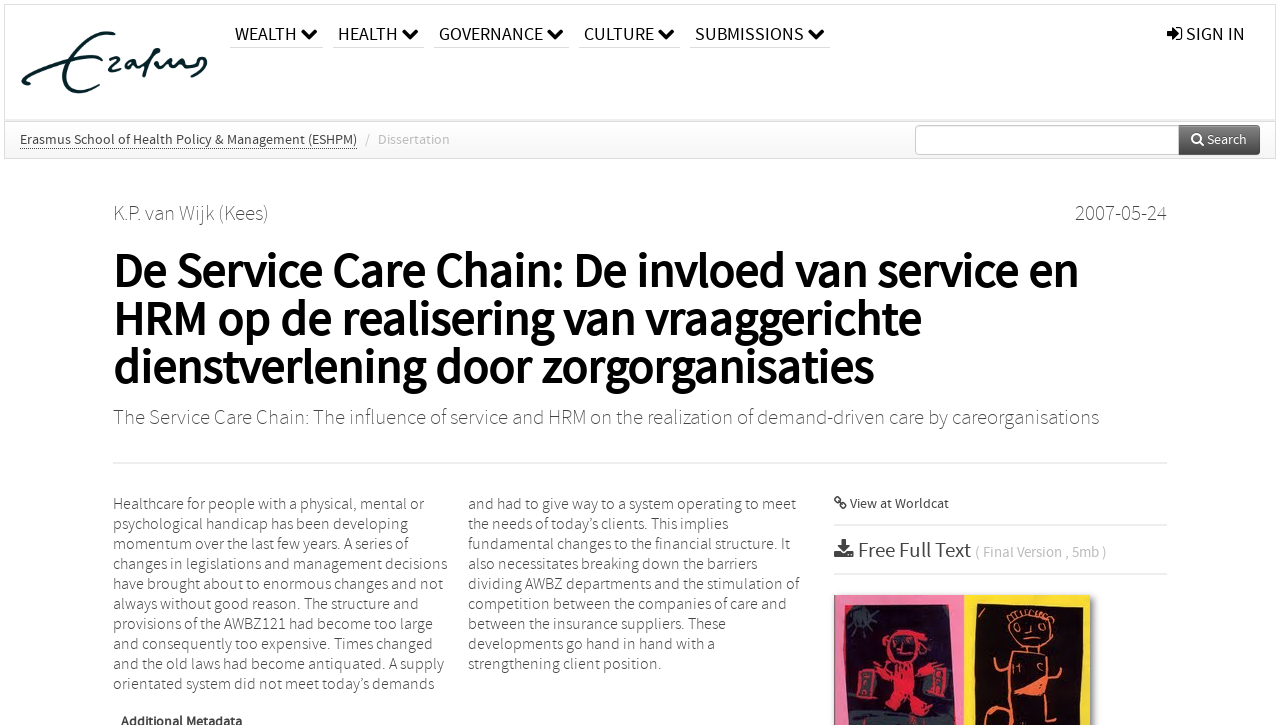Provide your answer in one word or a succinct phrase for the question: 
What is the name of the university repository?

RePub